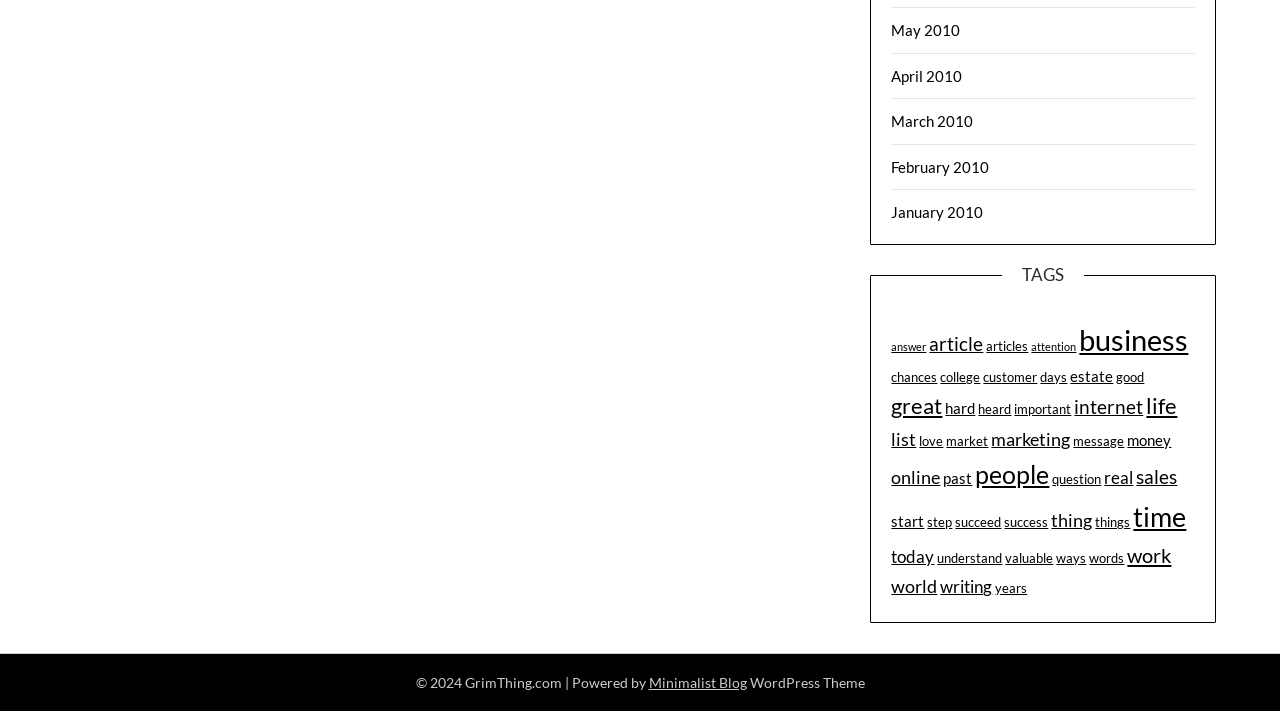What is the name of the WordPress theme used?
Can you provide an in-depth and detailed response to the question?

At the bottom of the webpage, there is a StaticText element that says 'Powered by' followed by a link to 'Minimalist Blog', which is the name of the WordPress theme used.